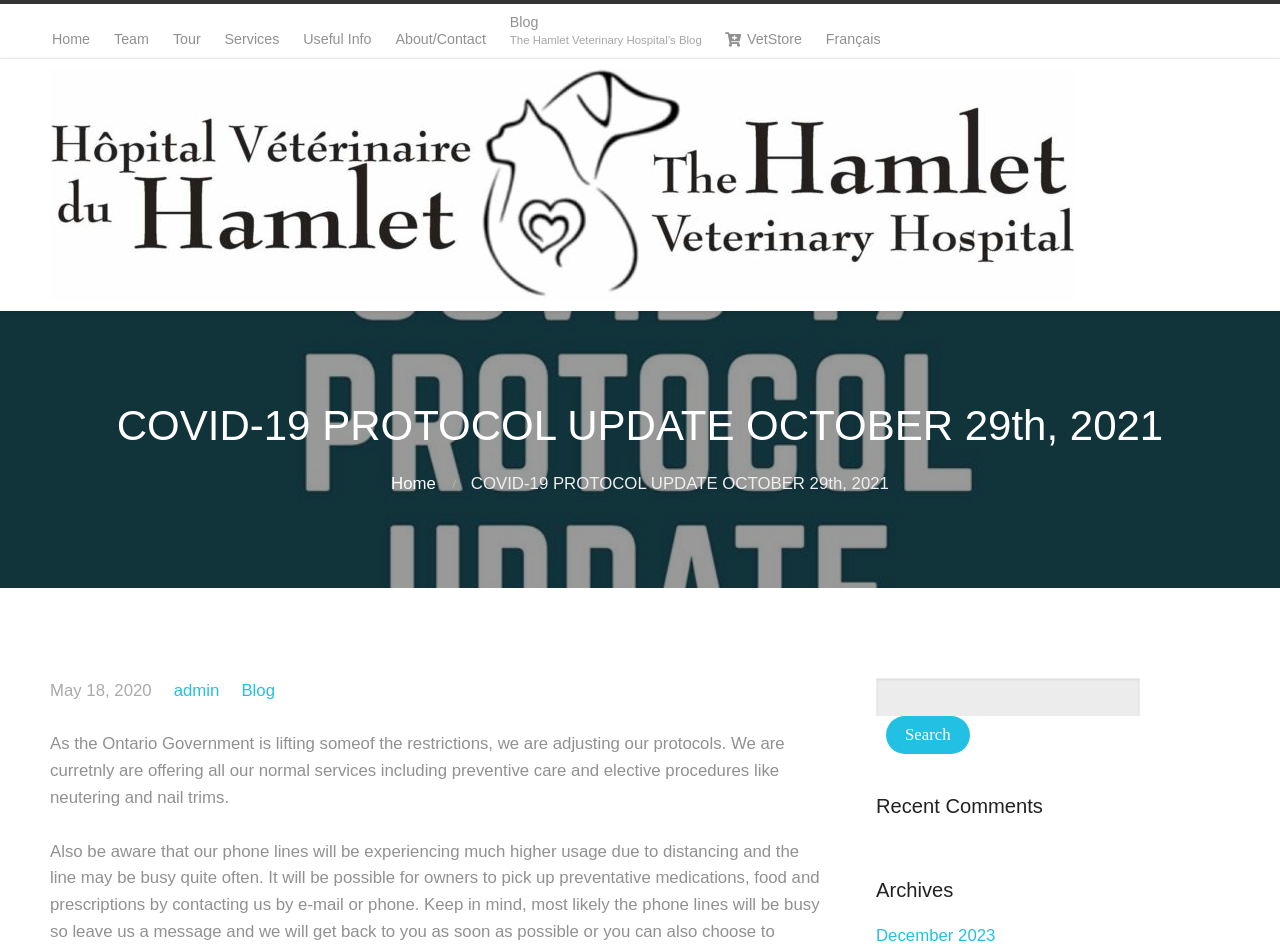Find the bounding box coordinates of the area that needs to be clicked in order to achieve the following instruction: "search". The coordinates should be specified as four float numbers between 0 and 1, i.e., [left, top, right, bottom].

[0.692, 0.753, 0.758, 0.793]